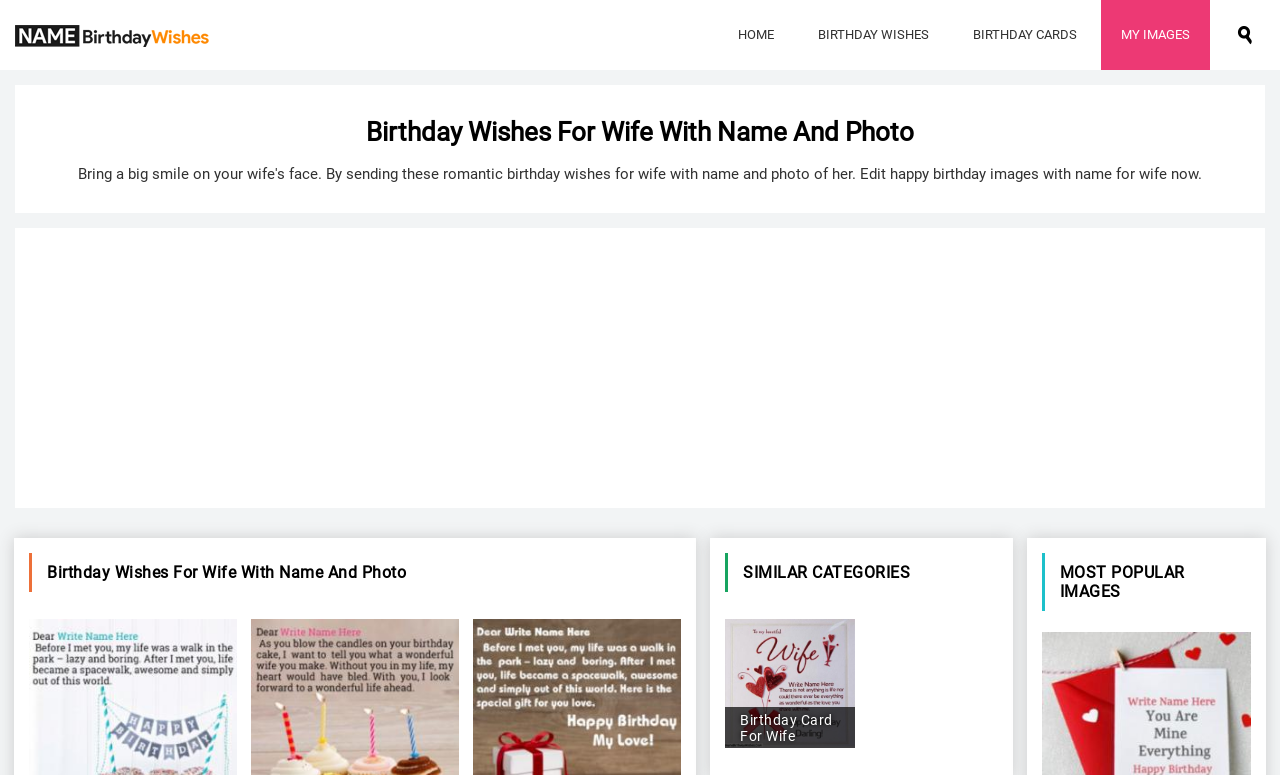Provide the bounding box coordinates for the UI element described in this sentence: "Birthday Card For Wife". The coordinates should be four float values between 0 and 1, i.e., [left, top, right, bottom].

[0.567, 0.799, 0.668, 0.966]